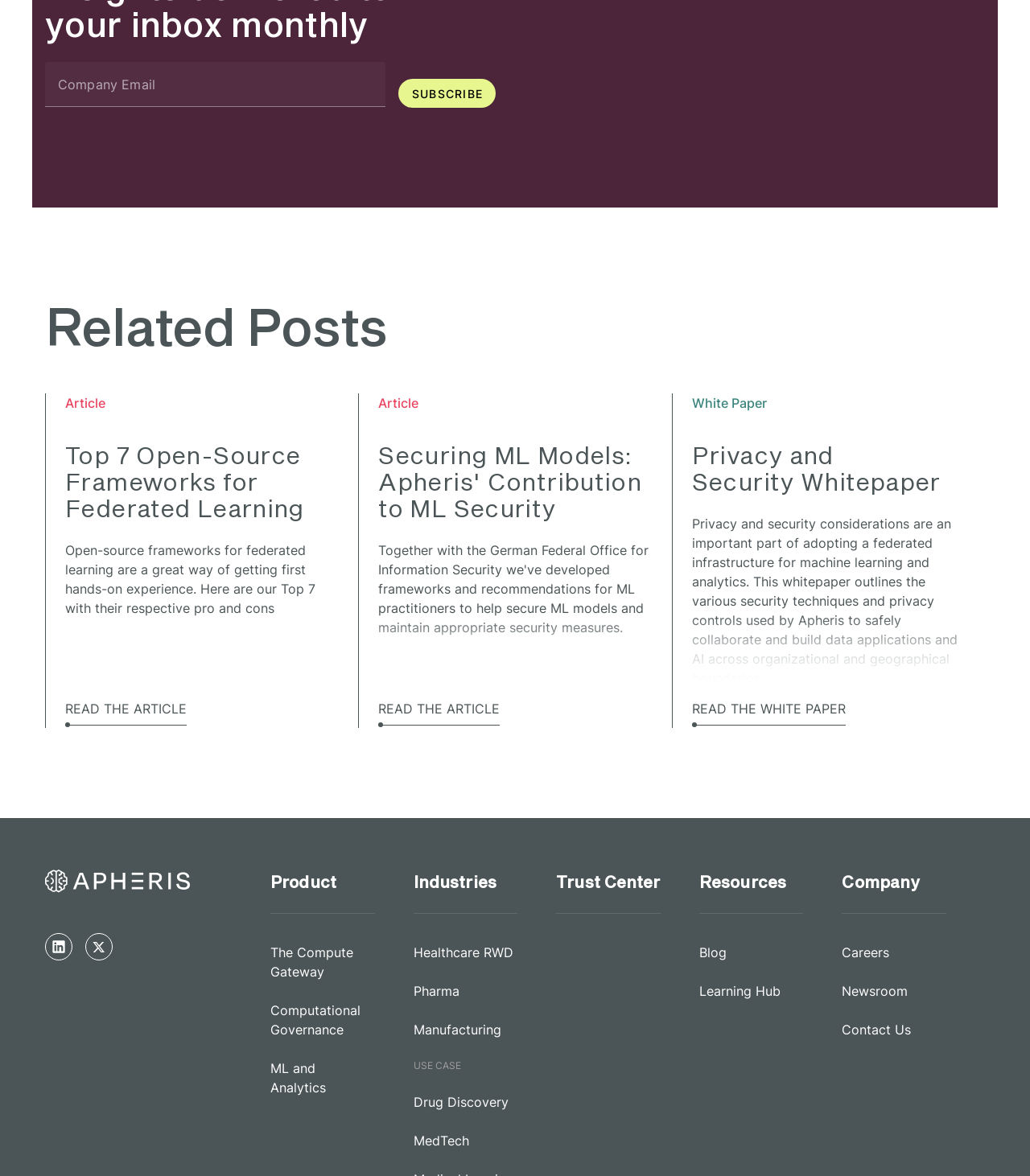Determine the bounding box for the described UI element: "parent_node: Company Email aria-describedby="input-8-messages"".

[0.044, 0.053, 0.374, 0.091]